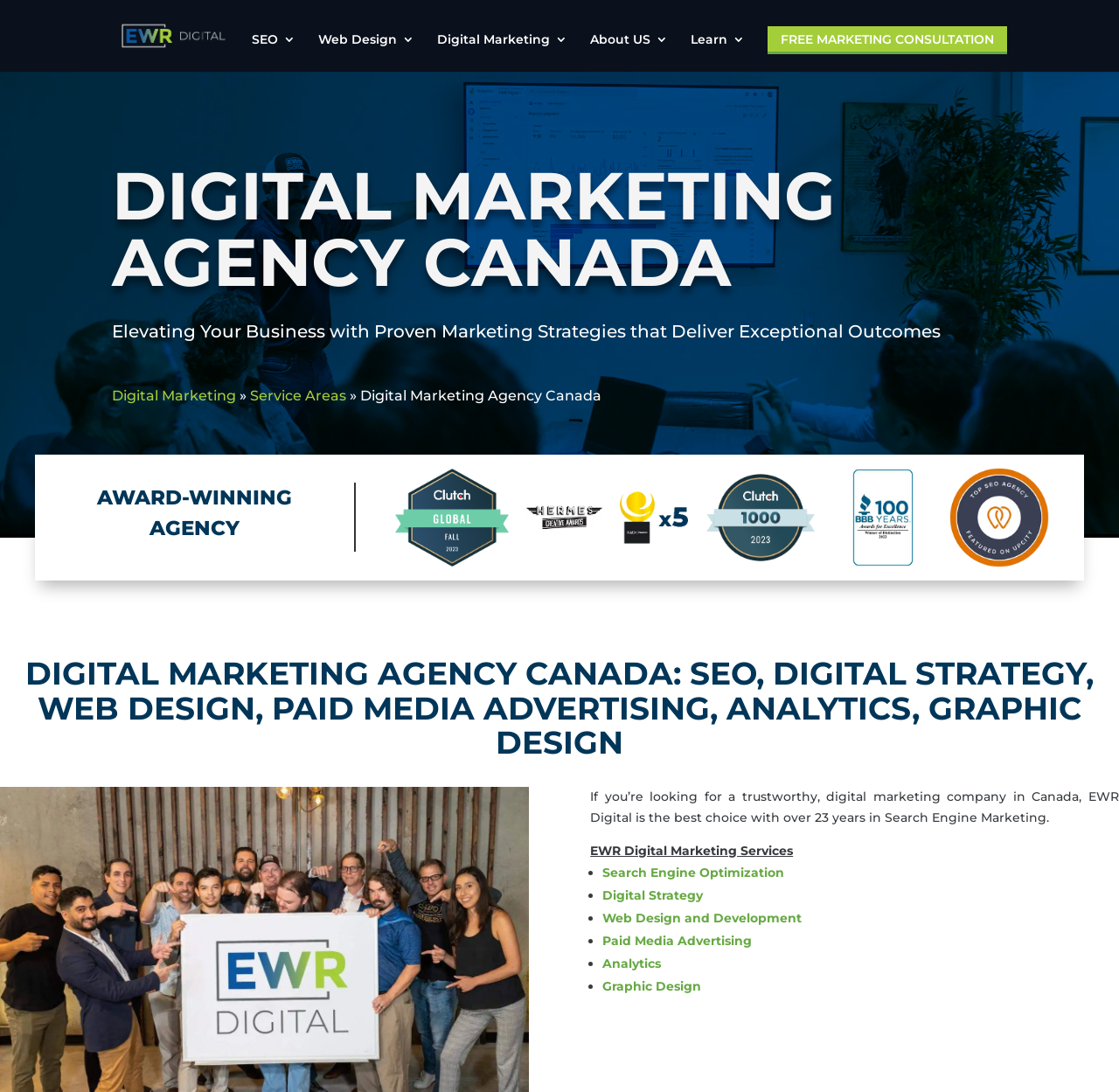Determine the bounding box for the UI element that matches this description: "Analytics".

[0.538, 0.875, 0.594, 0.89]